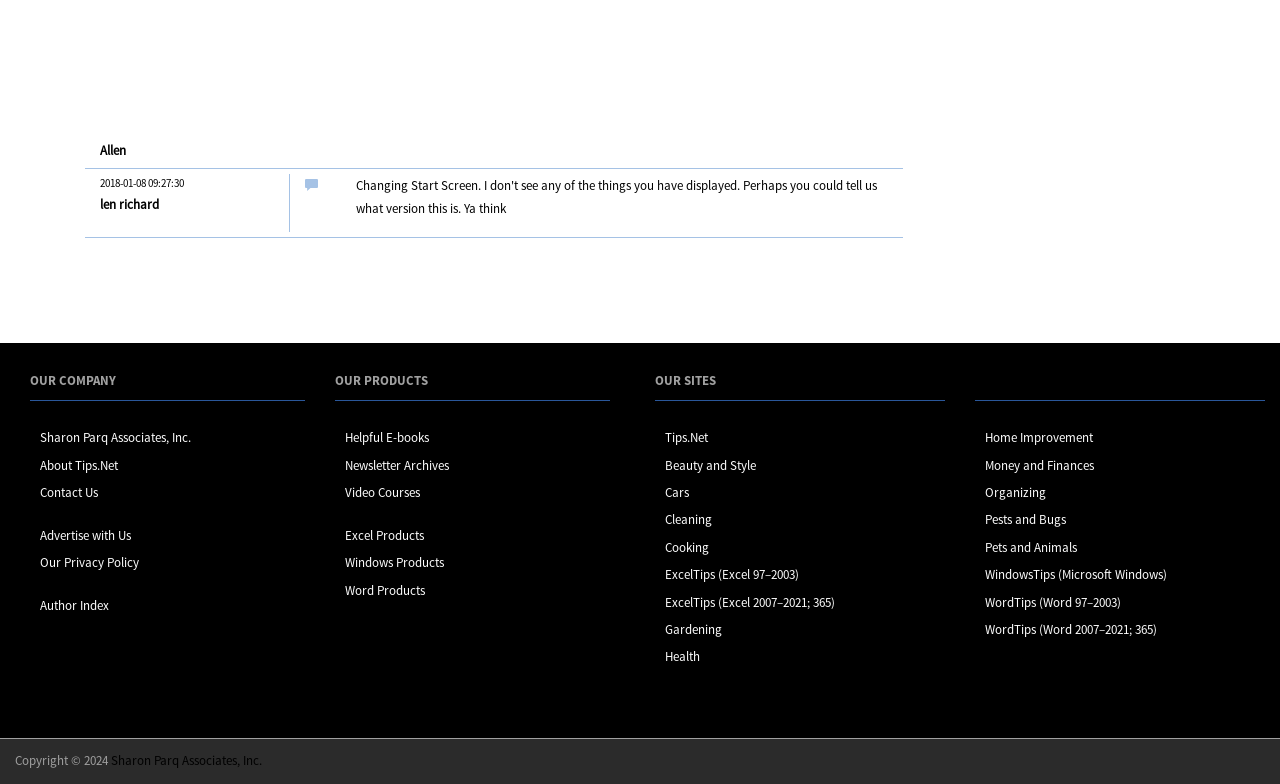What is the date mentioned on the webpage?
Please describe in detail the information shown in the image to answer the question.

The date '2018-01-08 09:27:30' is mentioned at the top of the webpage, which appears to be a timestamp or a publication date.